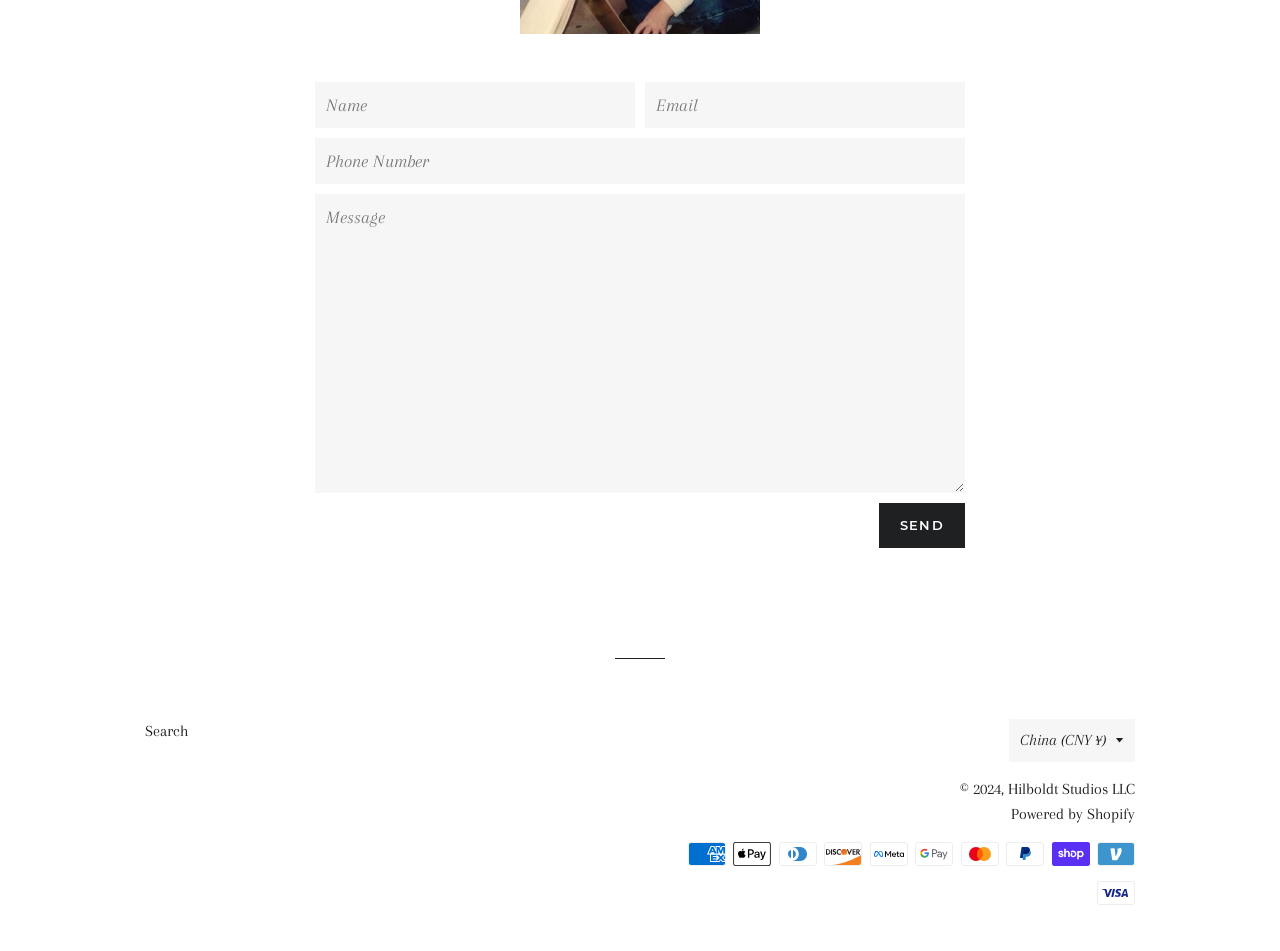How many payment methods are displayed? Look at the image and give a one-word or short phrase answer.

10